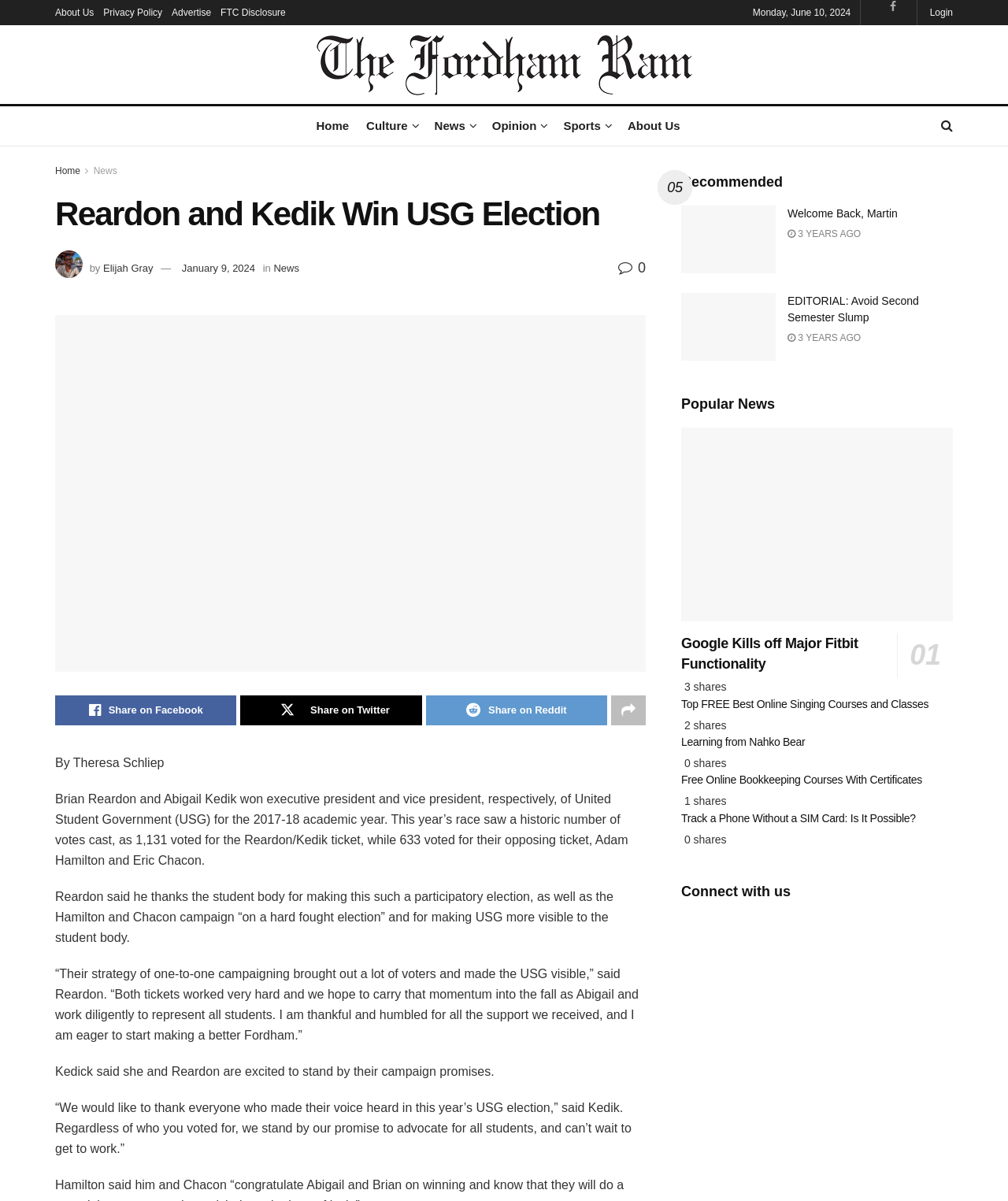Identify the bounding box coordinates of the region I need to click to complete this instruction: "Share the article on Facebook".

[0.055, 0.579, 0.235, 0.604]